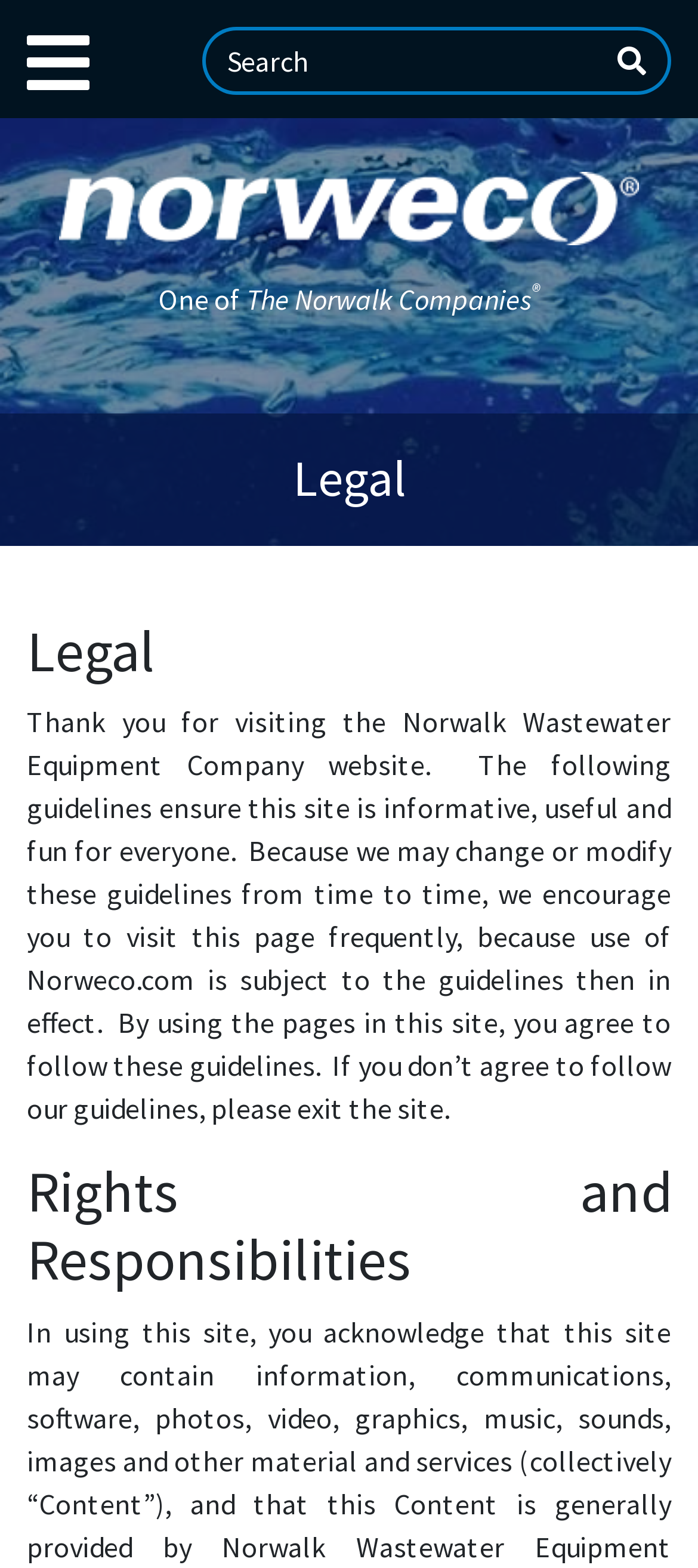Can you look at the image and give a comprehensive answer to the question:
What is the symbol next to 'The Norwalk Companies'?

The symbol is a superscript '®' symbol, which is commonly used to indicate that a trademark is registered.